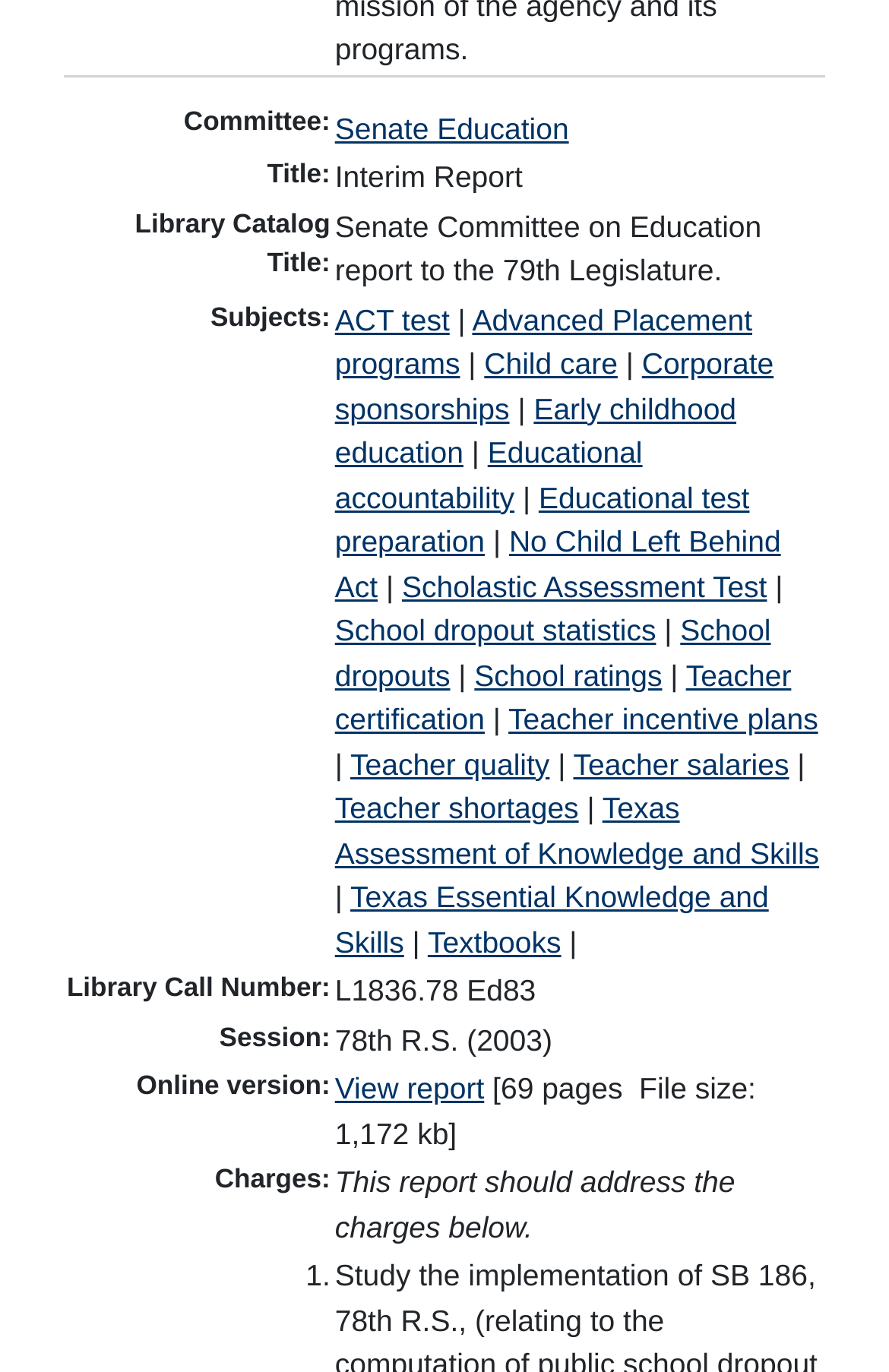What is the library call number of the report?
Please ensure your answer to the question is detailed and covers all necessary aspects.

The library call number of the report can be found in the seventh row of the webpage, where it says 'Library Call Number:' and lists 'L1836.78 Ed83' as the call number.